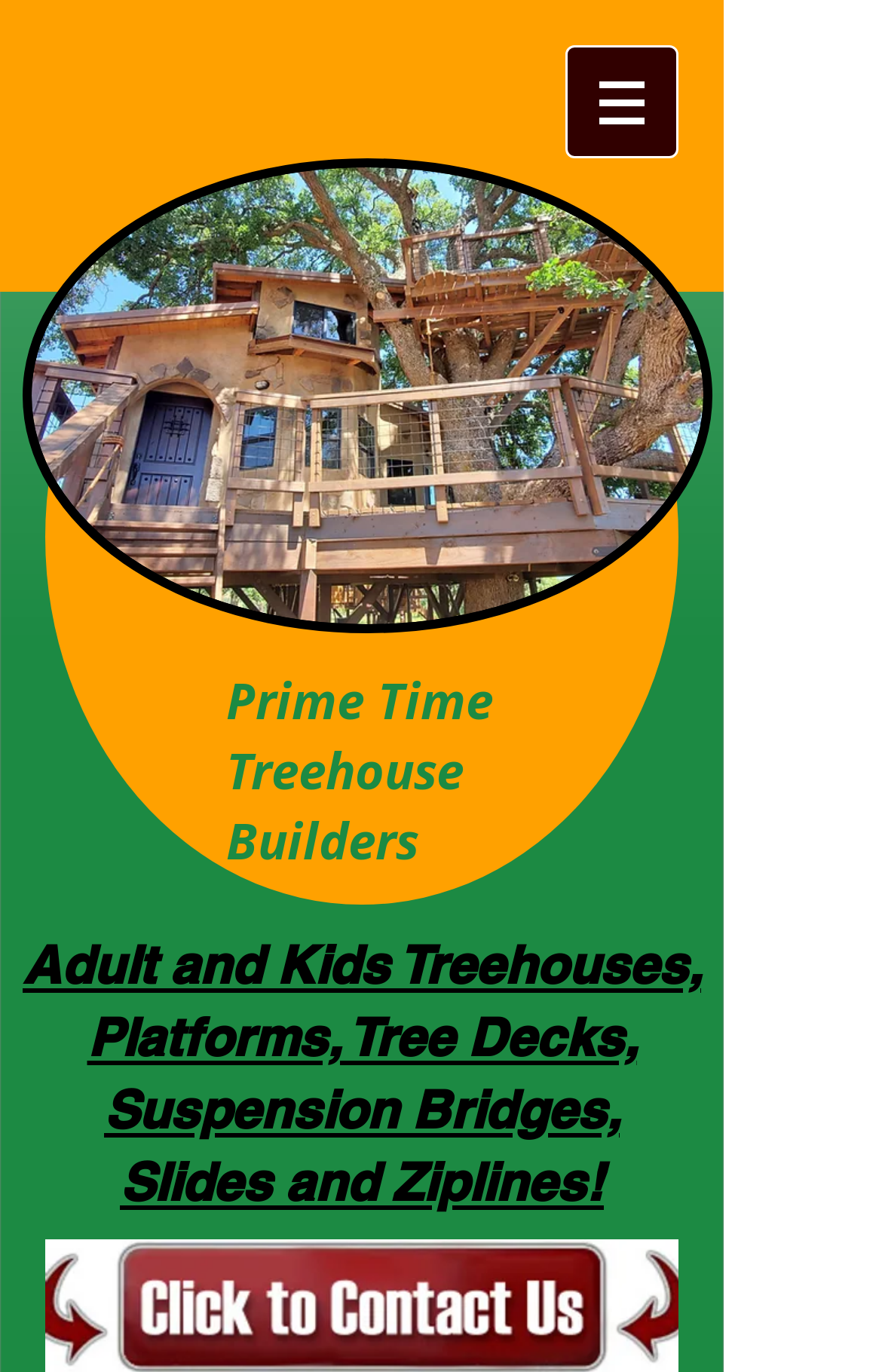What type of structures do they build?
Can you provide an in-depth and detailed response to the question?

The heading element below the company name mentions 'Adult and Kids Treehouses, Platforms, Tree Decks, Suspension Bridges, Slides and Ziplines!', indicating that the company builds various types of treehouses and related structures.